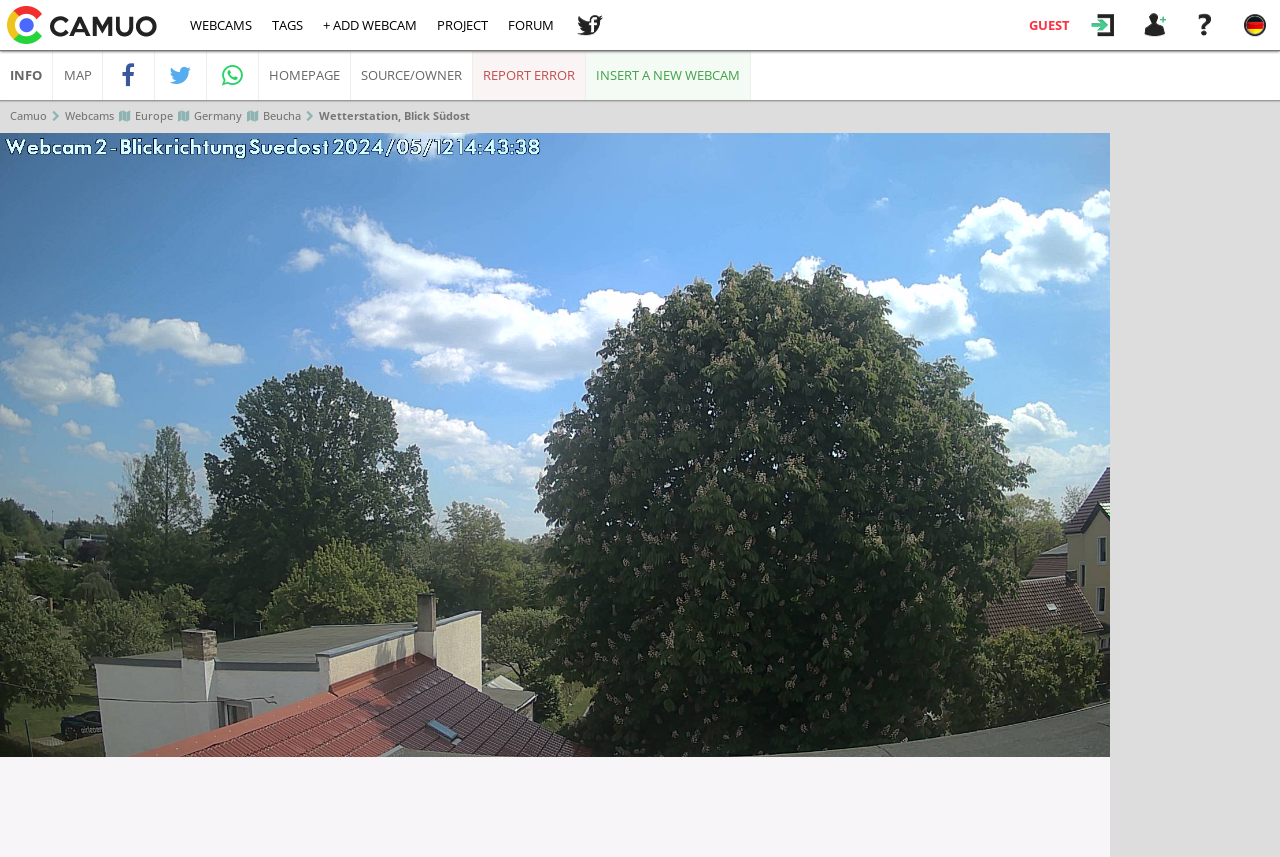Given the element description: "Report error", predict the bounding box coordinates of this UI element. The coordinates must be four float numbers between 0 and 1, given as [left, top, right, bottom].

[0.369, 0.058, 0.457, 0.117]